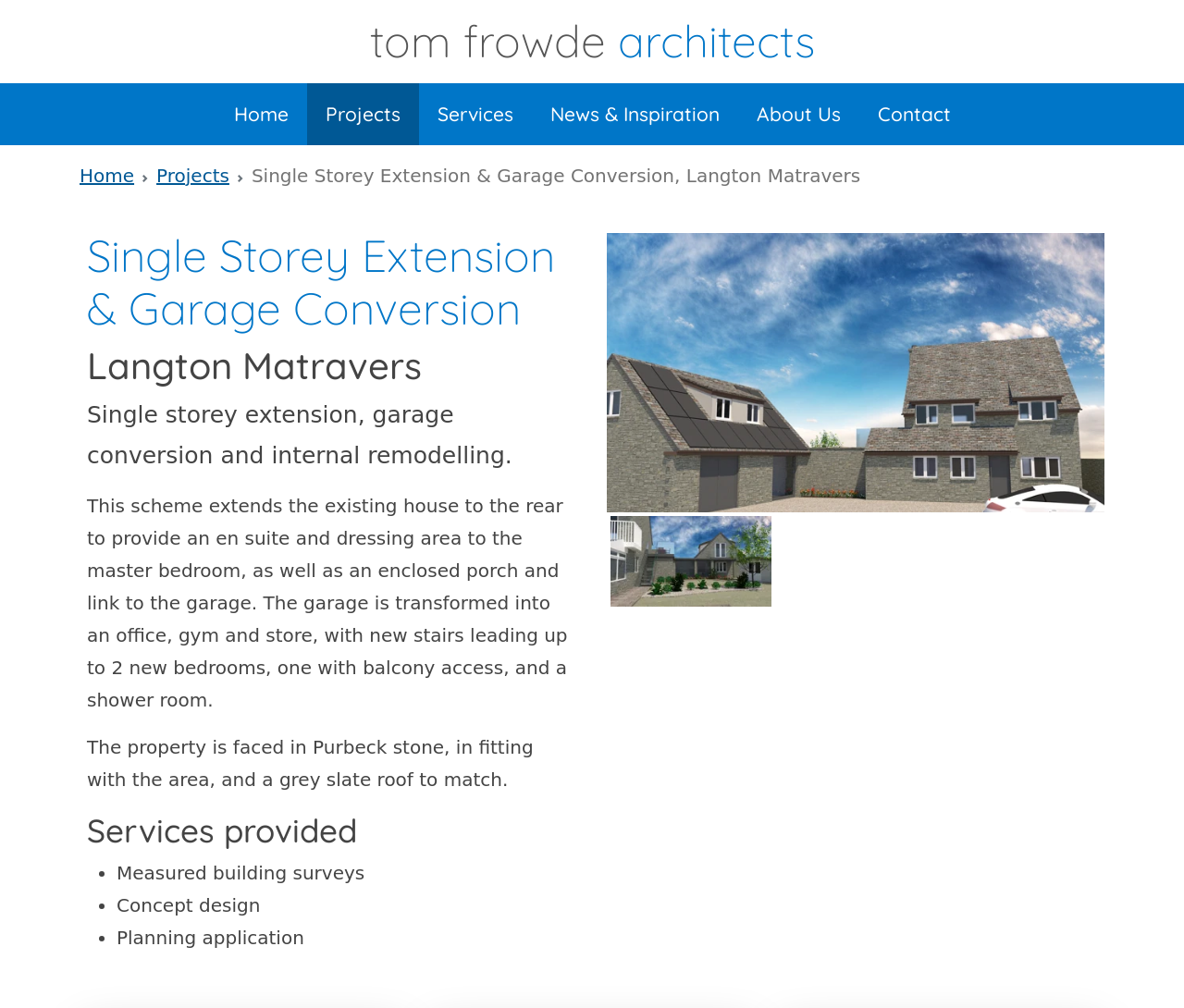Please determine the bounding box coordinates of the element to click on in order to accomplish the following task: "Open the gallery to image 1146 2". Ensure the coordinates are four float numbers ranging from 0 to 1, i.e., [left, top, right, bottom].

[0.516, 0.512, 0.652, 0.602]